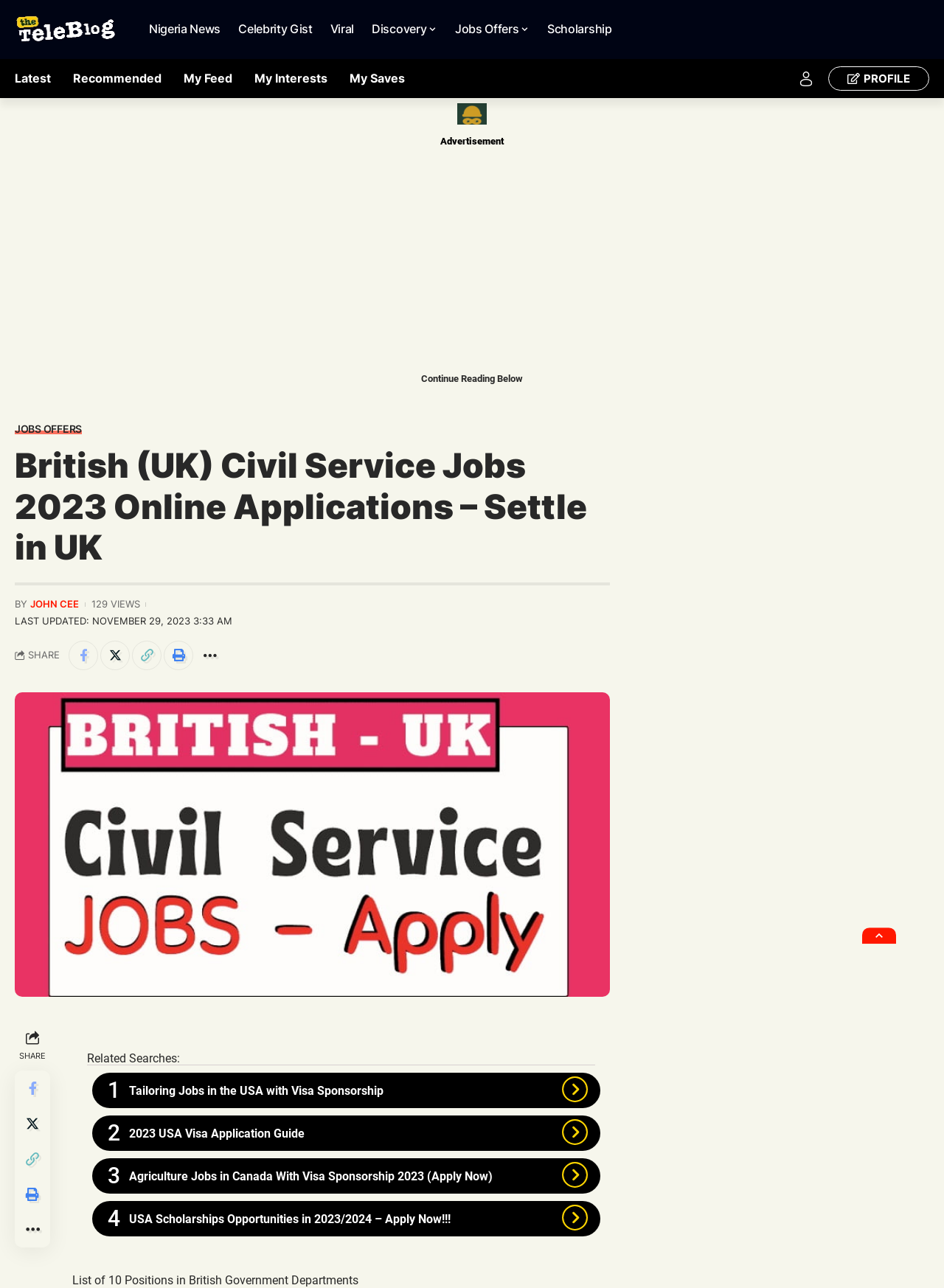What is the category of the article?
Provide a concise answer using a single word or phrase based on the image.

JOBS OFFERS